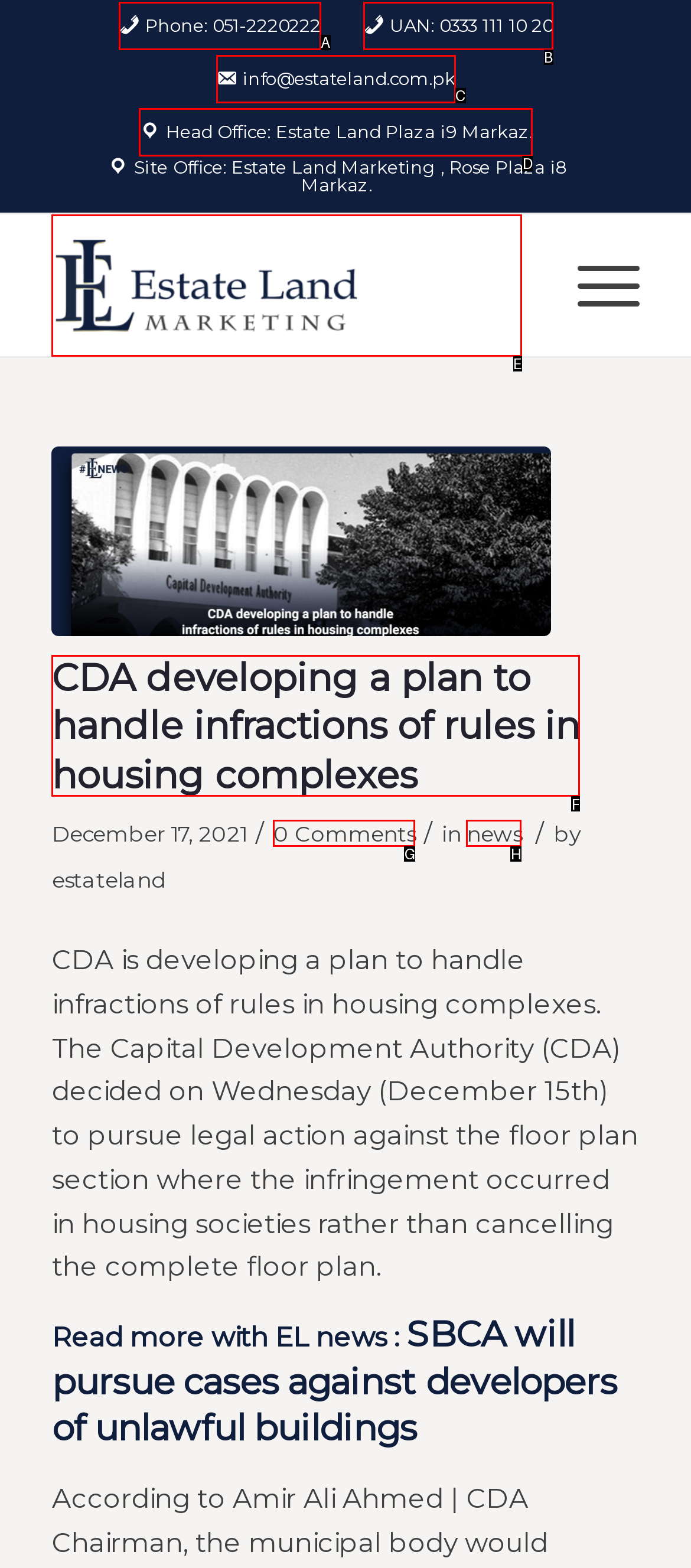Select the option that corresponds to the description: alt="Estate Land Marketing"
Respond with the letter of the matching choice from the options provided.

E